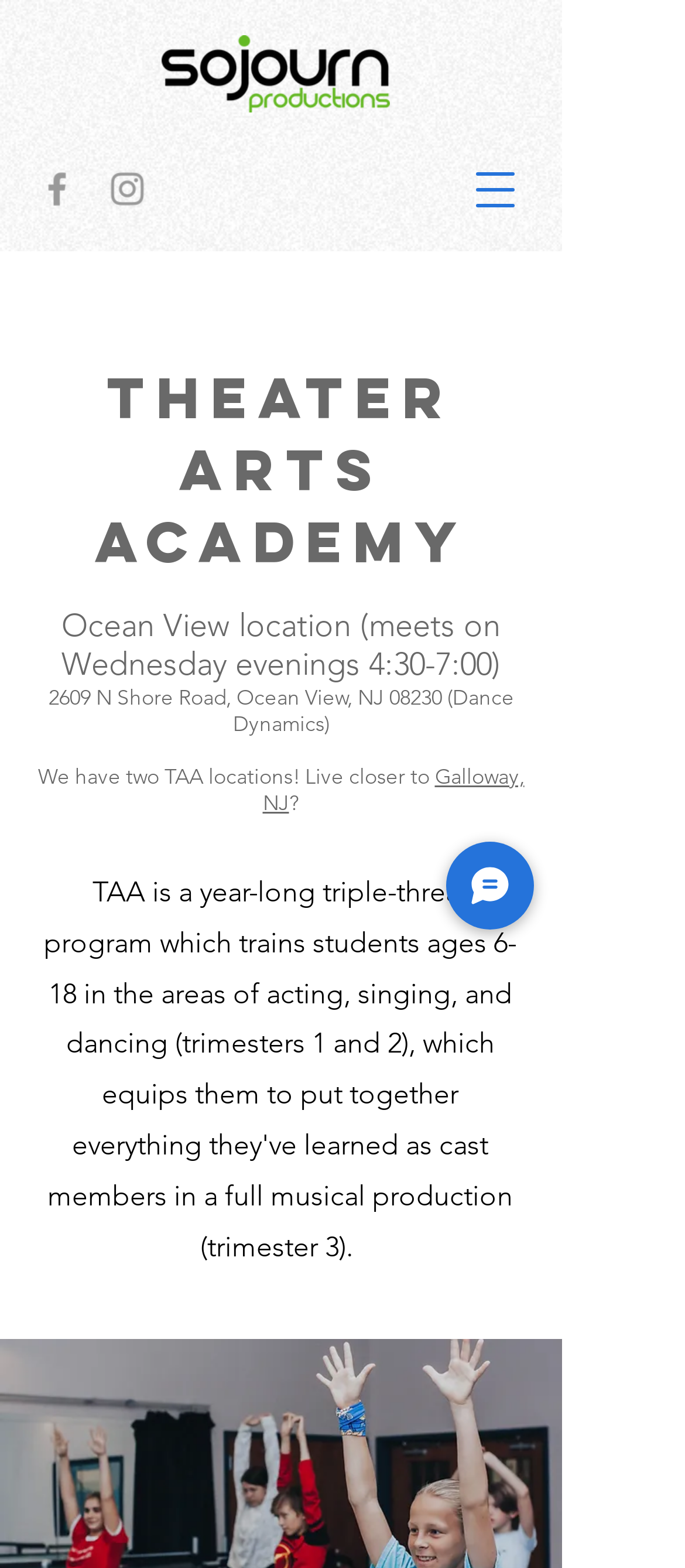Extract the bounding box for the UI element that matches this description: "Back to Top".

None